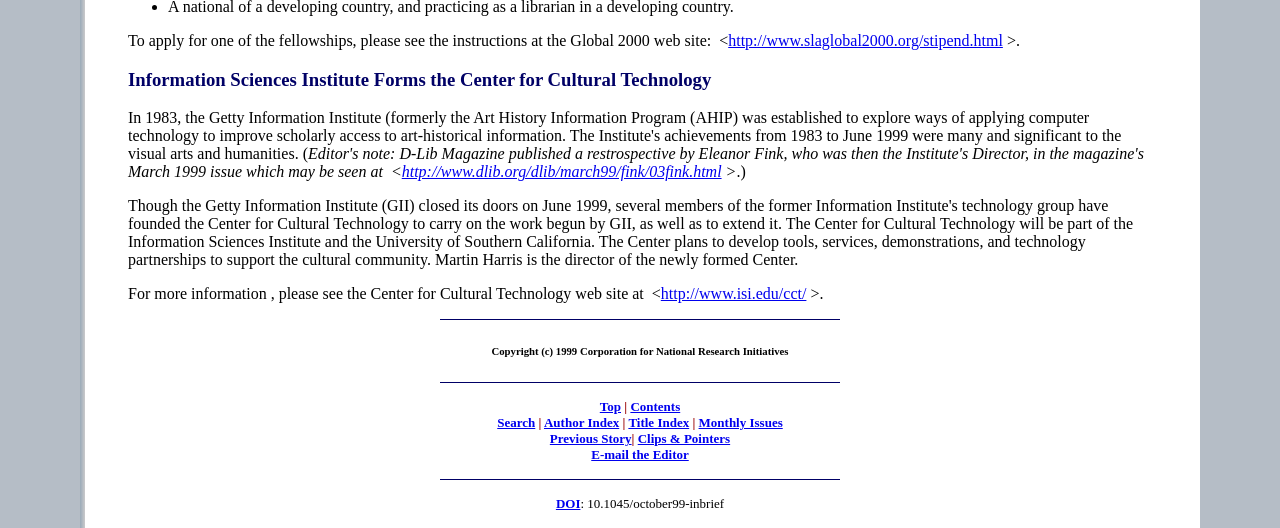Pinpoint the bounding box coordinates of the area that should be clicked to complete the following instruction: "Reply to the question". The coordinates must be given as four float numbers between 0 and 1, i.e., [left, top, right, bottom].

None